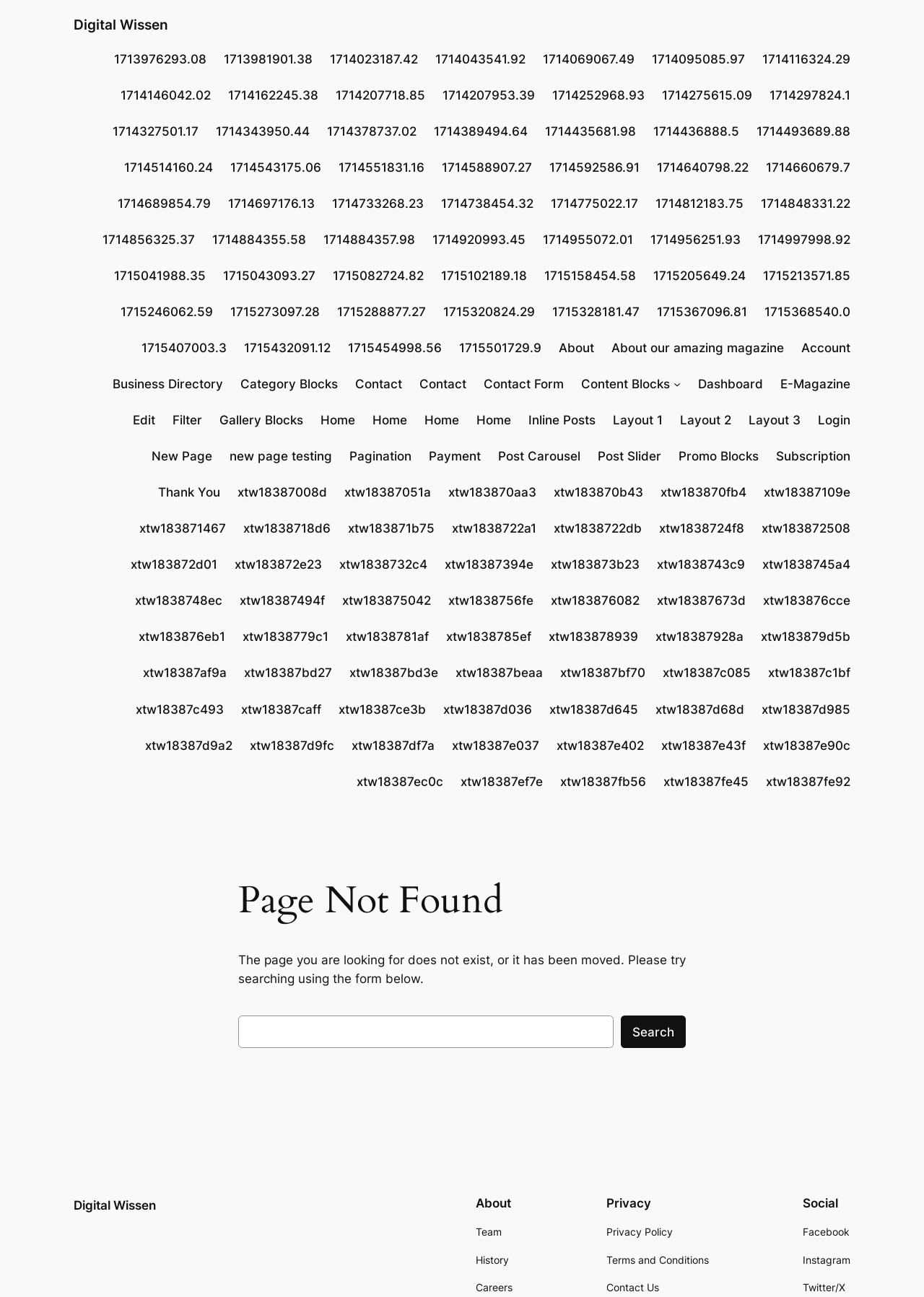Locate the bounding box of the user interface element based on this description: "parent_node: Search name="s"".

[0.258, 0.783, 0.664, 0.808]